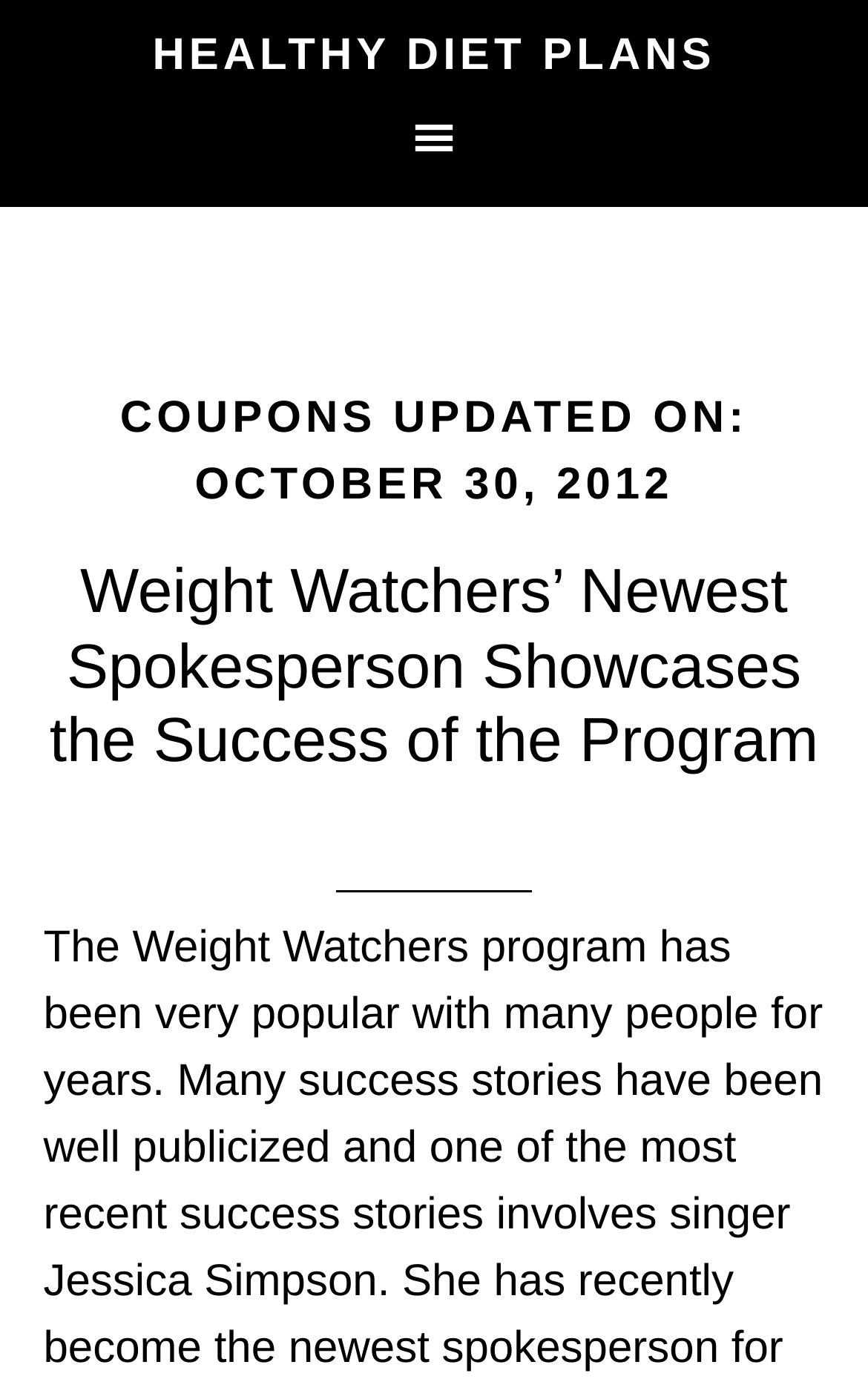Please respond in a single word or phrase: 
What is the main topic of the article?

Weight Watchers’ Newest Spokesperson